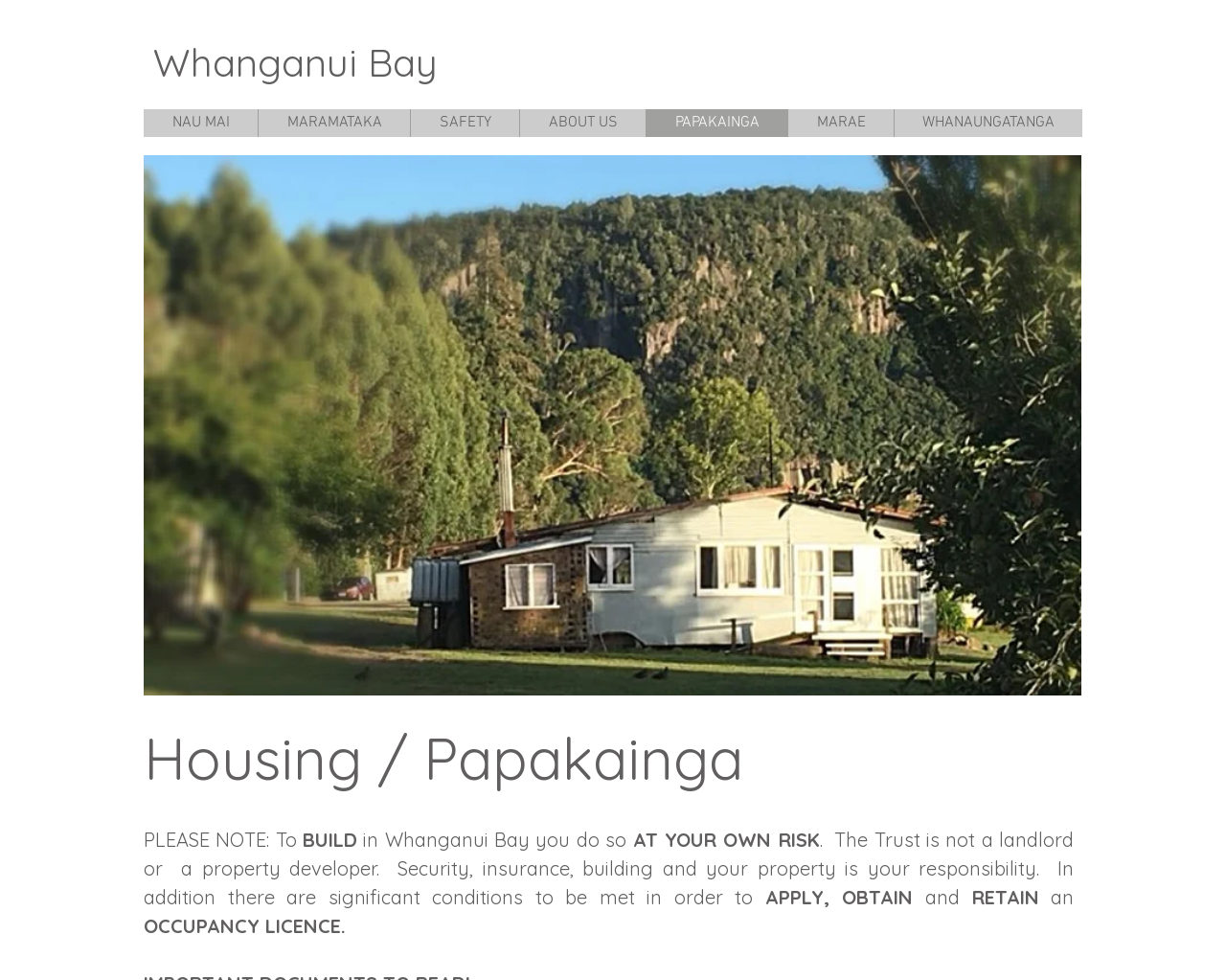What is the purpose of the Trust?
Based on the image content, provide your answer in one word or a short phrase.

Not a landlord or property developer